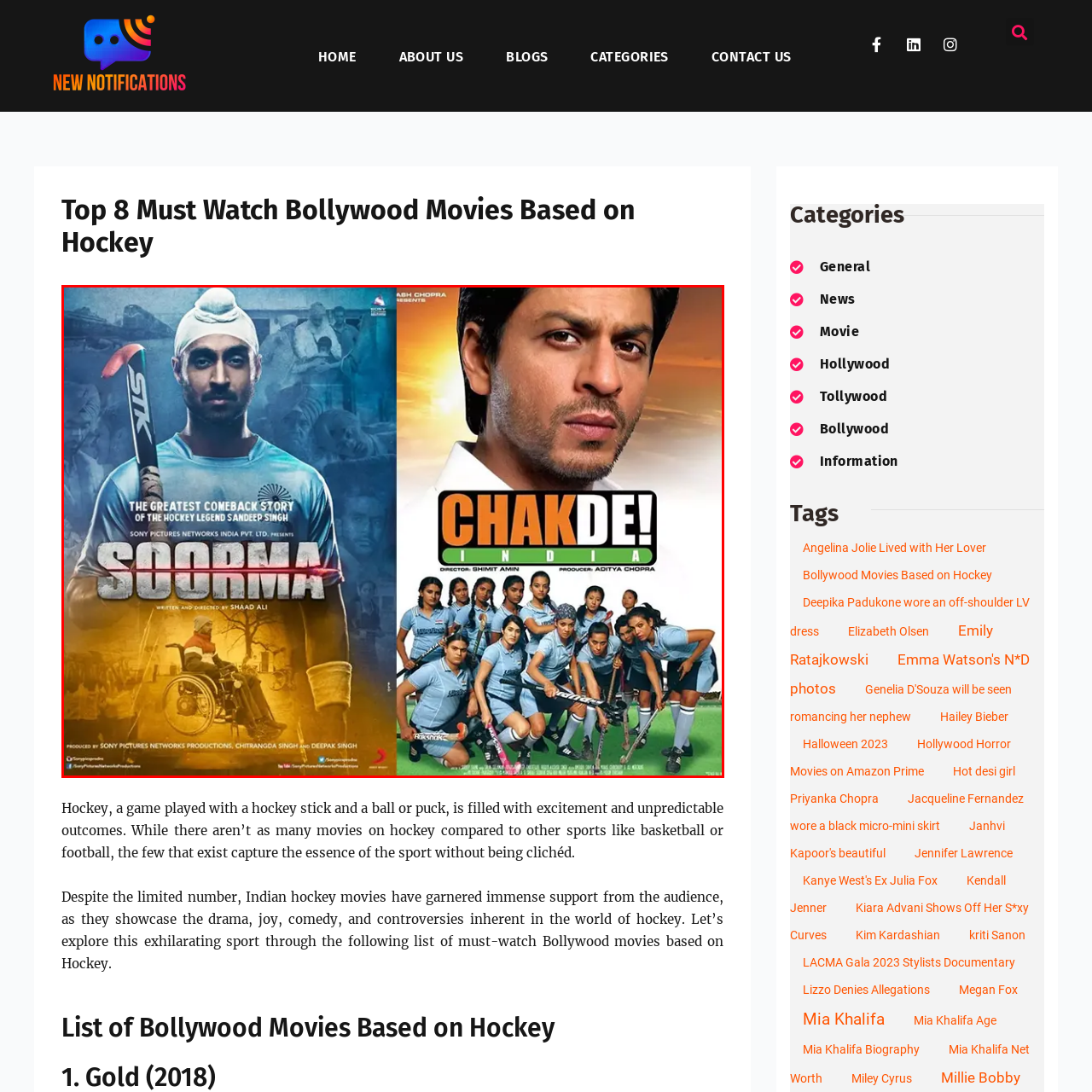Give a thorough and detailed account of the visual content inside the red-framed part of the image.

The image showcases two notable Bollywood films centered around hockey, highlighting the sport's significance in Indian cinema. On the left is "Soorma," featuring a gripping portrayal of the life of Sandeep Singh, a renowned hockey player, emphasizing his inspiring journey and comeback story. The tagline, "The Greatest Comeback Story of the Hockey Legend Sandeep Singh," encapsulates the motivational essence of the film. On the right is "Chak De! India," starring Shah Rukh Khan, which follows the journey of a women's hockey team as they strive for glory. Known for its themes of determination and national pride, the film showcases a diverse group of players and their coach, highlighting the struggles and triumphs of women in sports. Together, these films represent the excitement and drama of hockey, celebrating the spirit of resilience and teamwork.